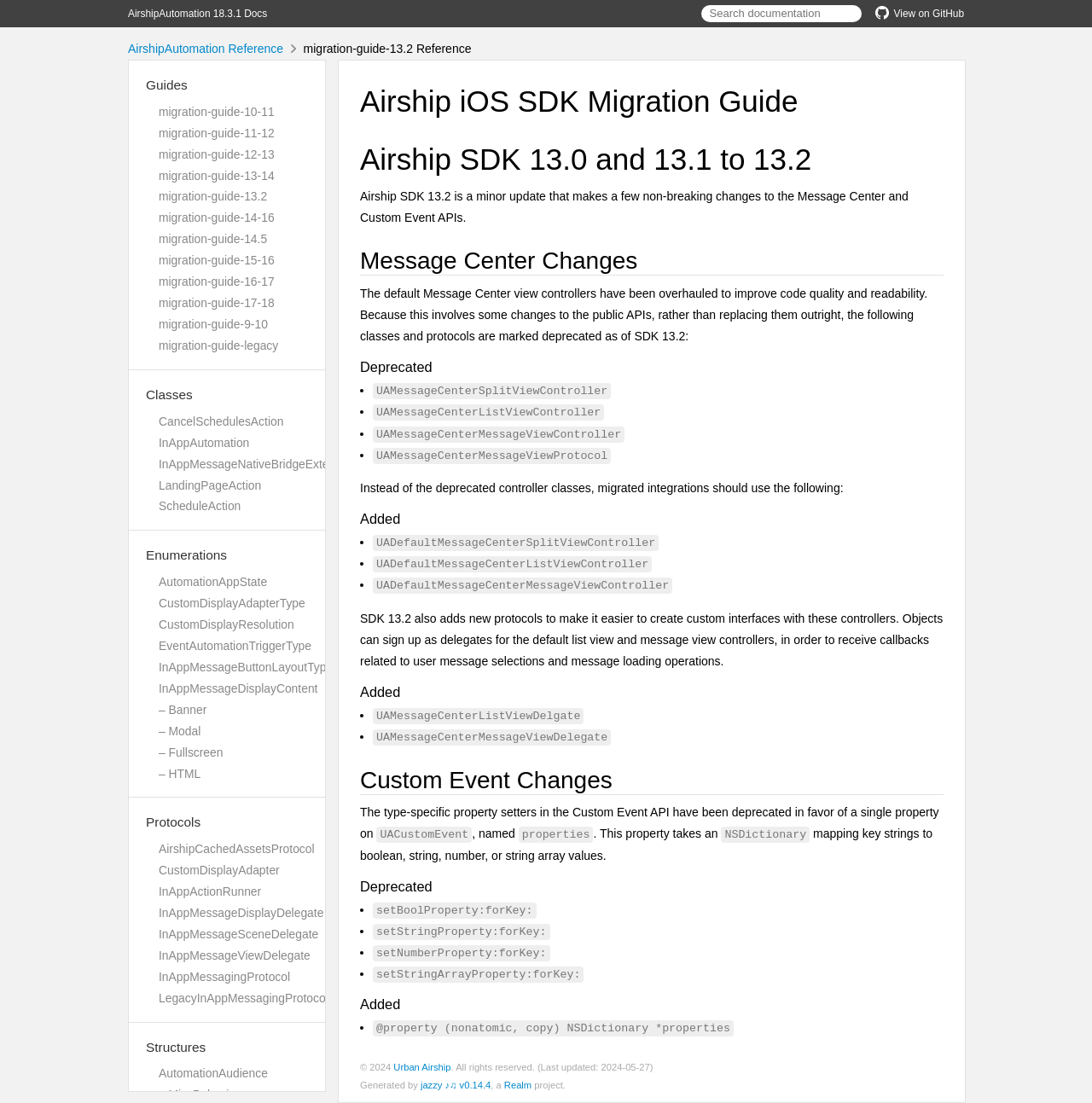Please find the bounding box coordinates for the clickable element needed to perform this instruction: "Search documentation".

[0.642, 0.005, 0.789, 0.02]